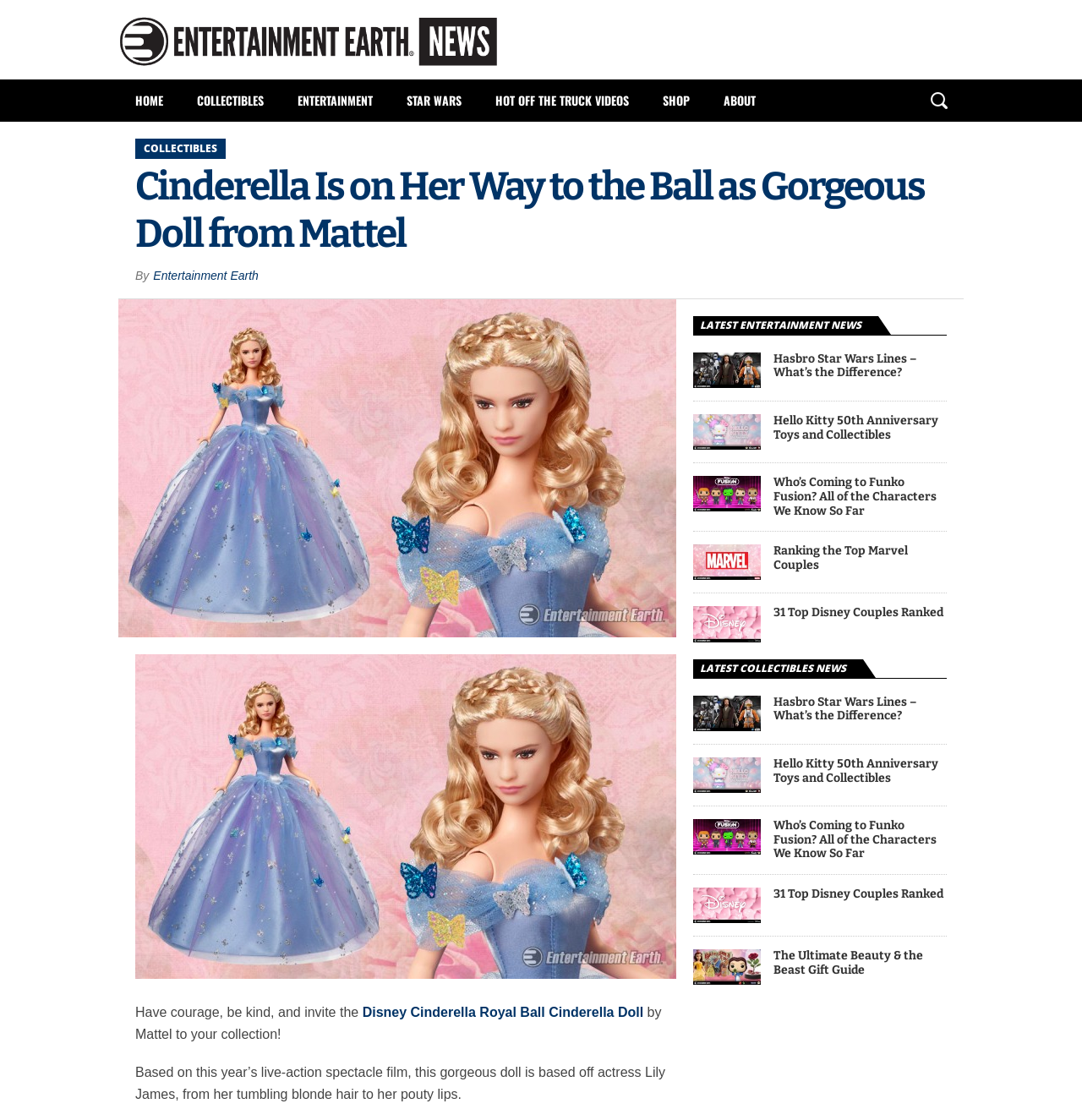Given the element description: "alt="Cinderella Doll"", predict the bounding box coordinates of the UI element it refers to, using four float numbers between 0 and 1, i.e., [left, top, right, bottom].

[0.125, 0.863, 0.625, 0.876]